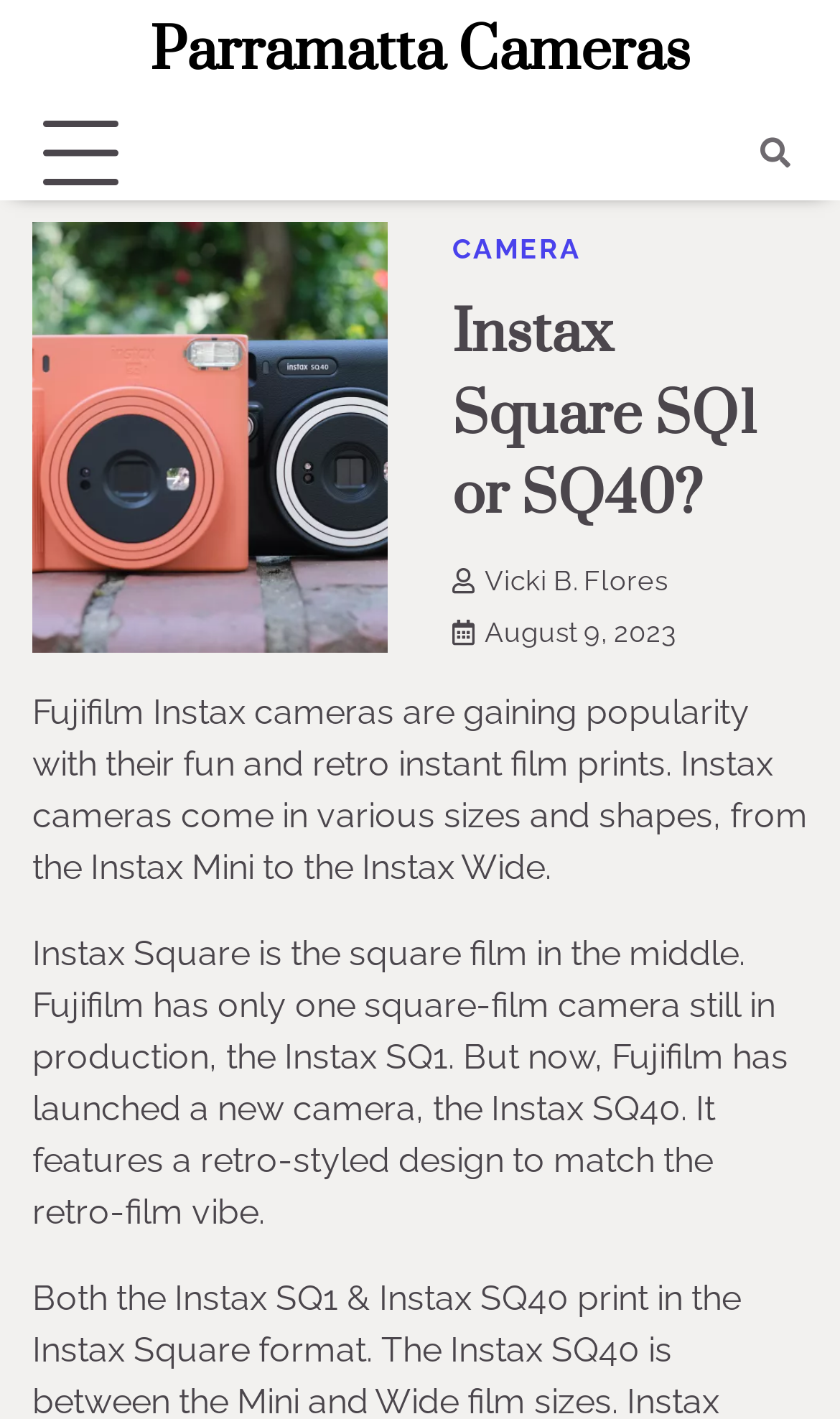Determine the main text heading of the webpage and provide its content.

Instax Square SQ1 or SQ40?